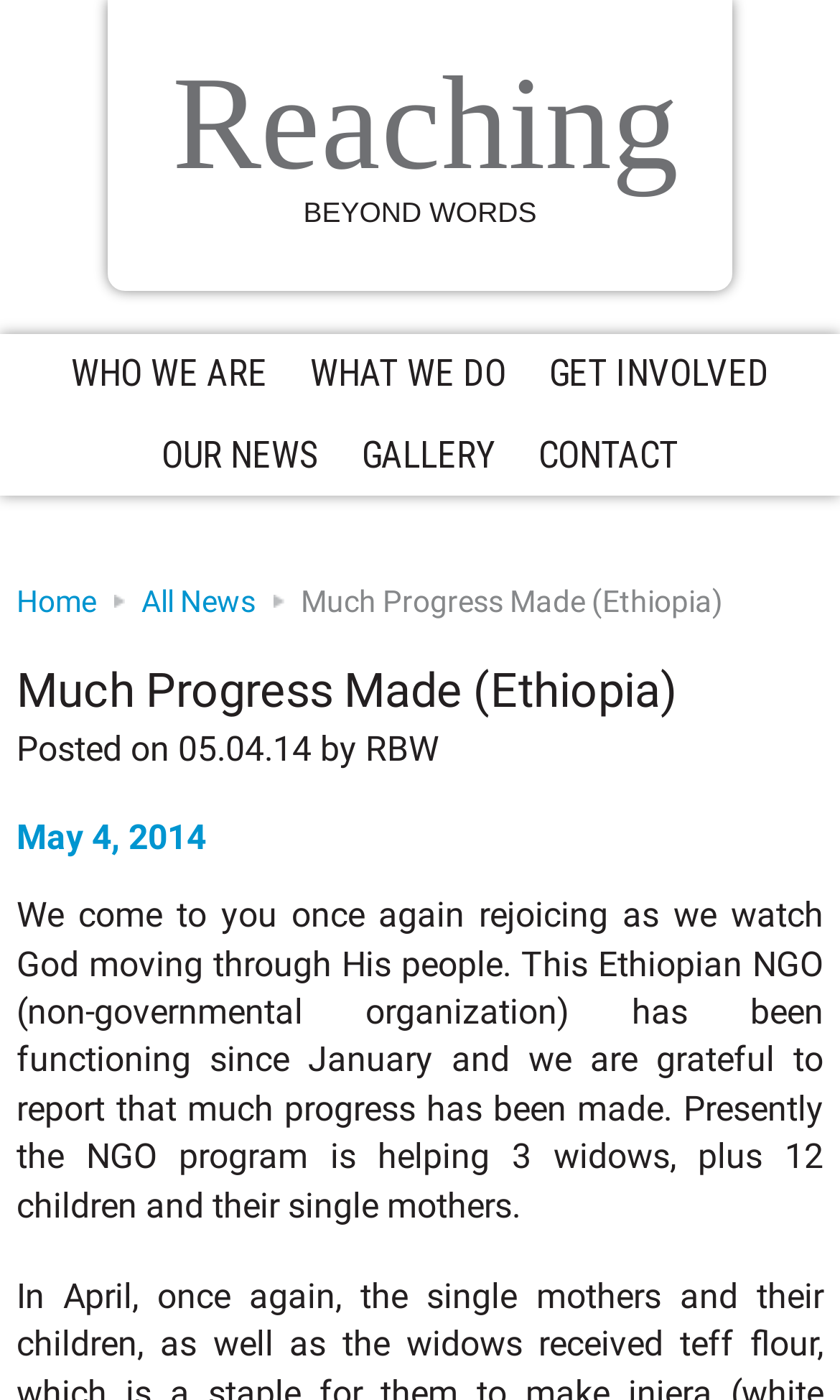Please specify the bounding box coordinates of the clickable region to carry out the following instruction: "Go to 'GET INVOLVED'". The coordinates should be four float numbers between 0 and 1, in the format [left, top, right, bottom].

[0.628, 0.239, 0.941, 0.296]